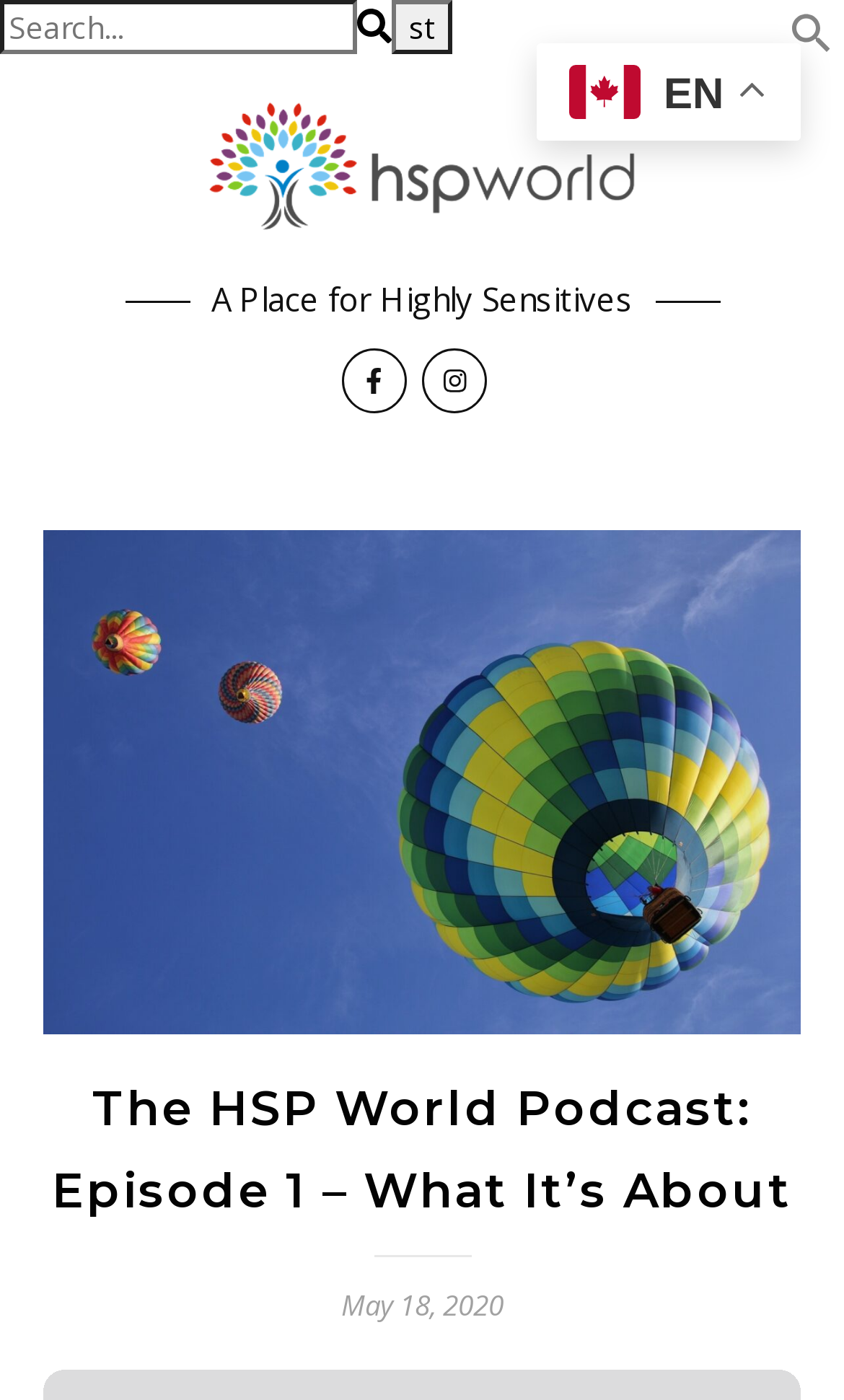Using the element description aria-label="Search", predict the bounding box coordinates for the UI element. Provide the coordinates in (top-left x, top-left y, bottom-right x, bottom-right y) format with values ranging from 0 to 1.

[0.936, 0.012, 0.987, 0.046]